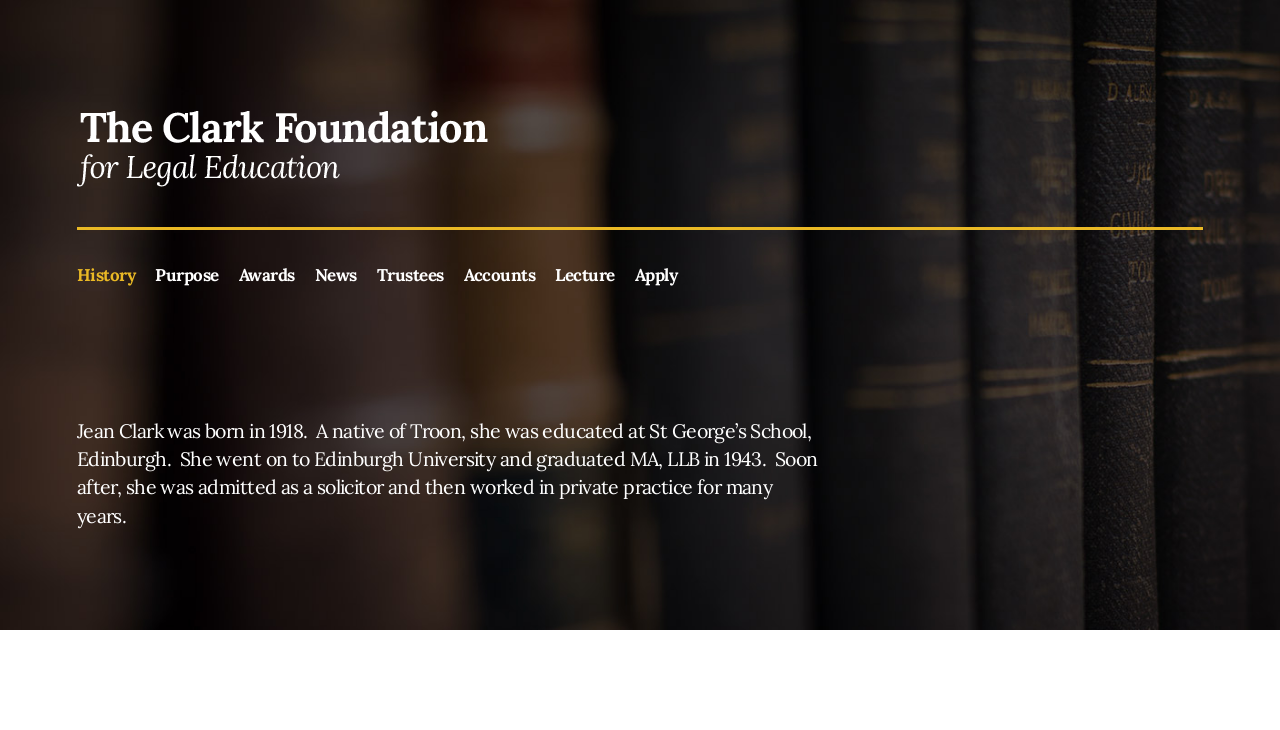Respond to the question below with a concise word or phrase:
What is the location of St George’s School?

Edinburgh